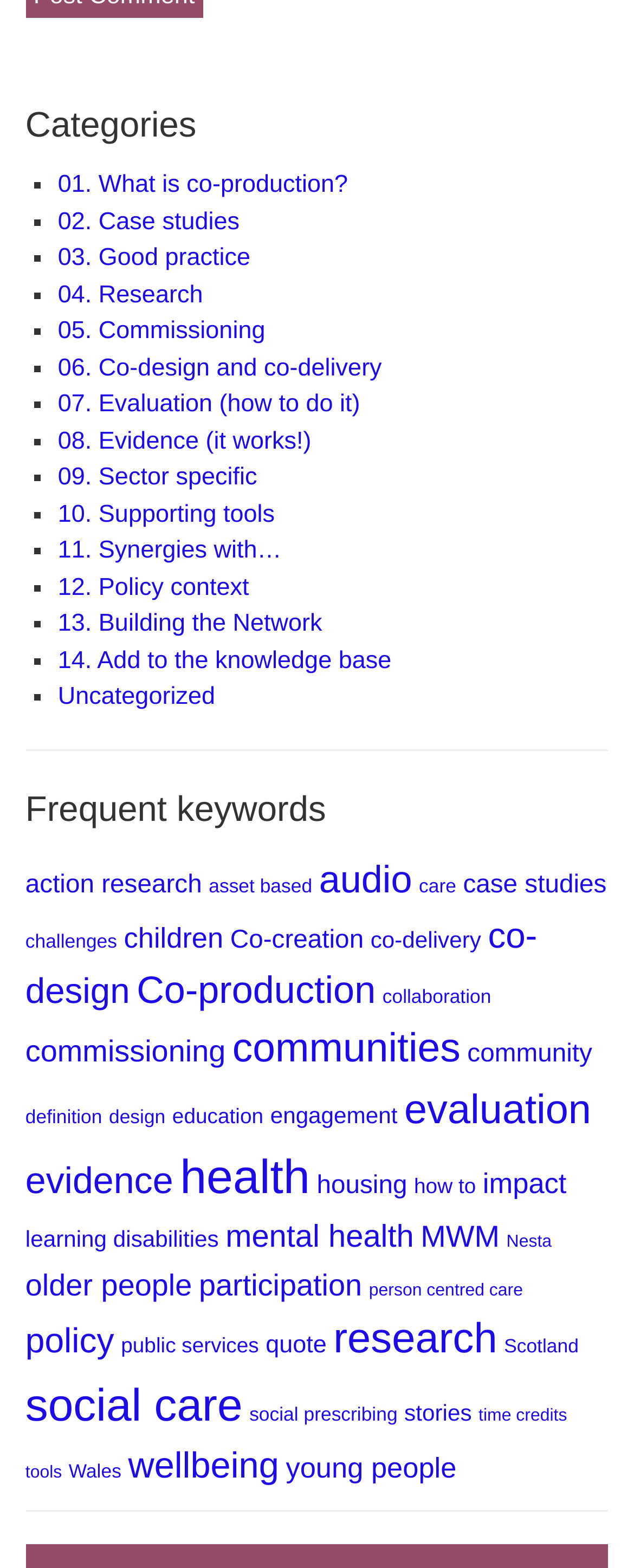Identify the bounding box coordinates of the clickable region required to complete the instruction: "Read about 'wellbeing'". The coordinates should be given as four float numbers within the range of 0 and 1, i.e., [left, top, right, bottom].

[0.202, 0.922, 0.44, 0.948]